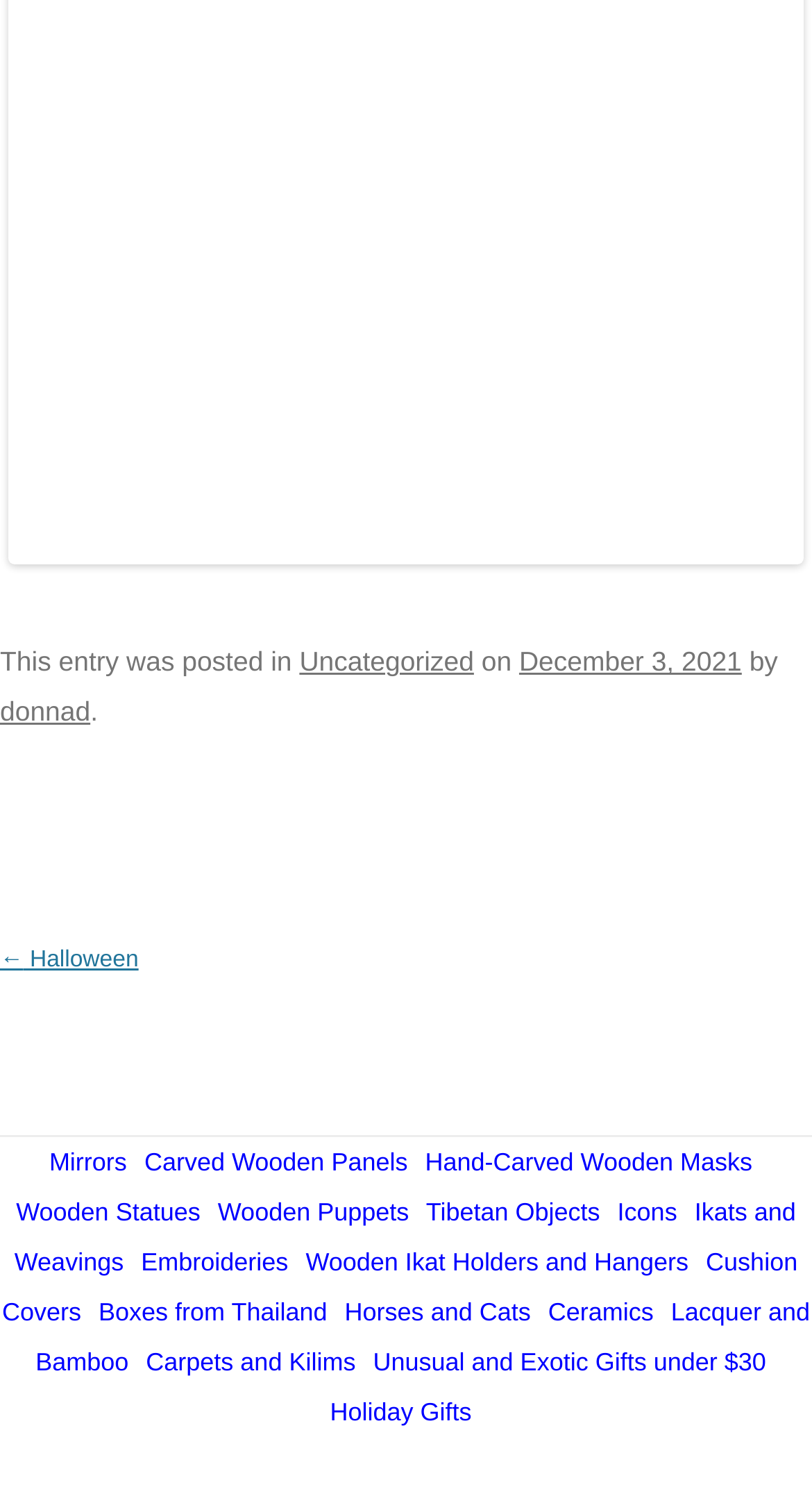Locate the bounding box coordinates of the region to be clicked to comply with the following instruction: "View post navigation". The coordinates must be four float numbers between 0 and 1, in the form [left, top, right, bottom].

[0.0, 0.631, 0.214, 0.662]